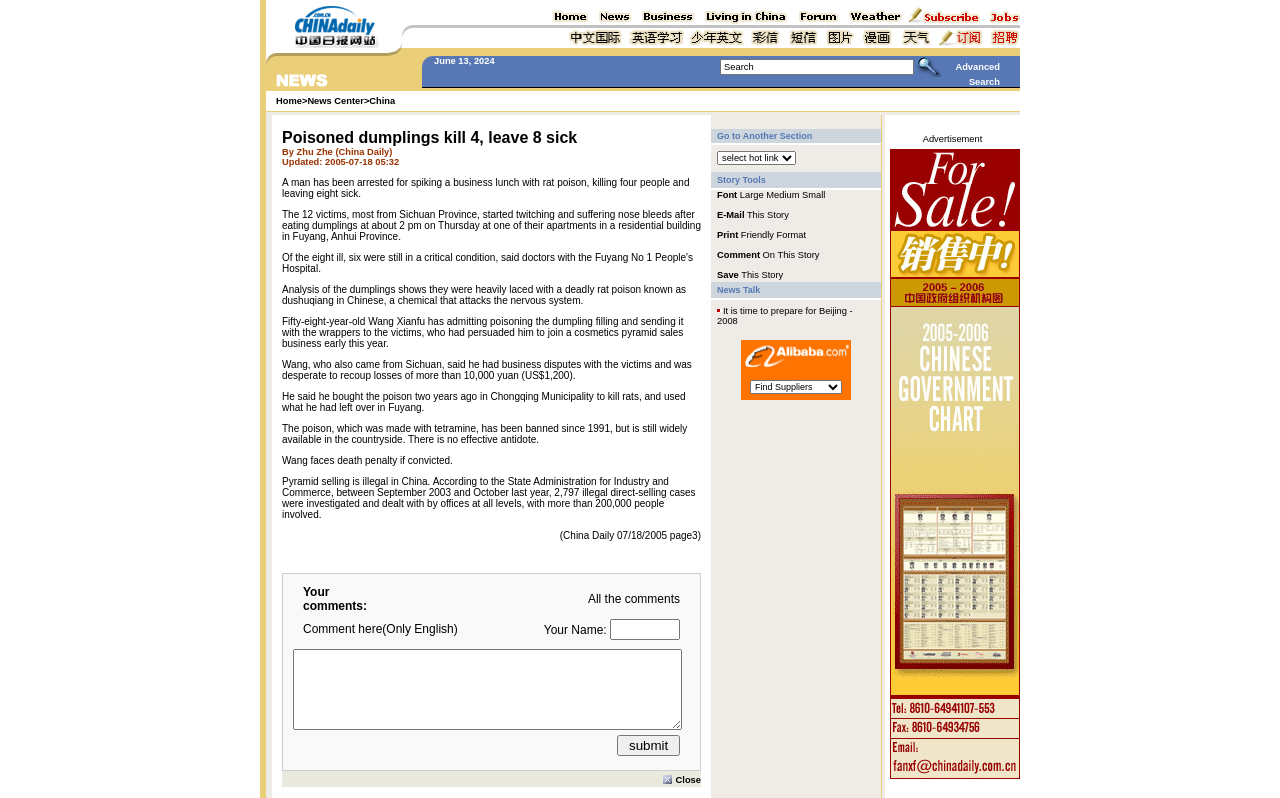How many people are sick according to the article?
Look at the image and construct a detailed response to the question.

By analyzing the webpage content, I can see that the article mentions that 4 people were killed and 8 people were left sick due to poisoned dumplings. Therefore, the answer to this question is 8.